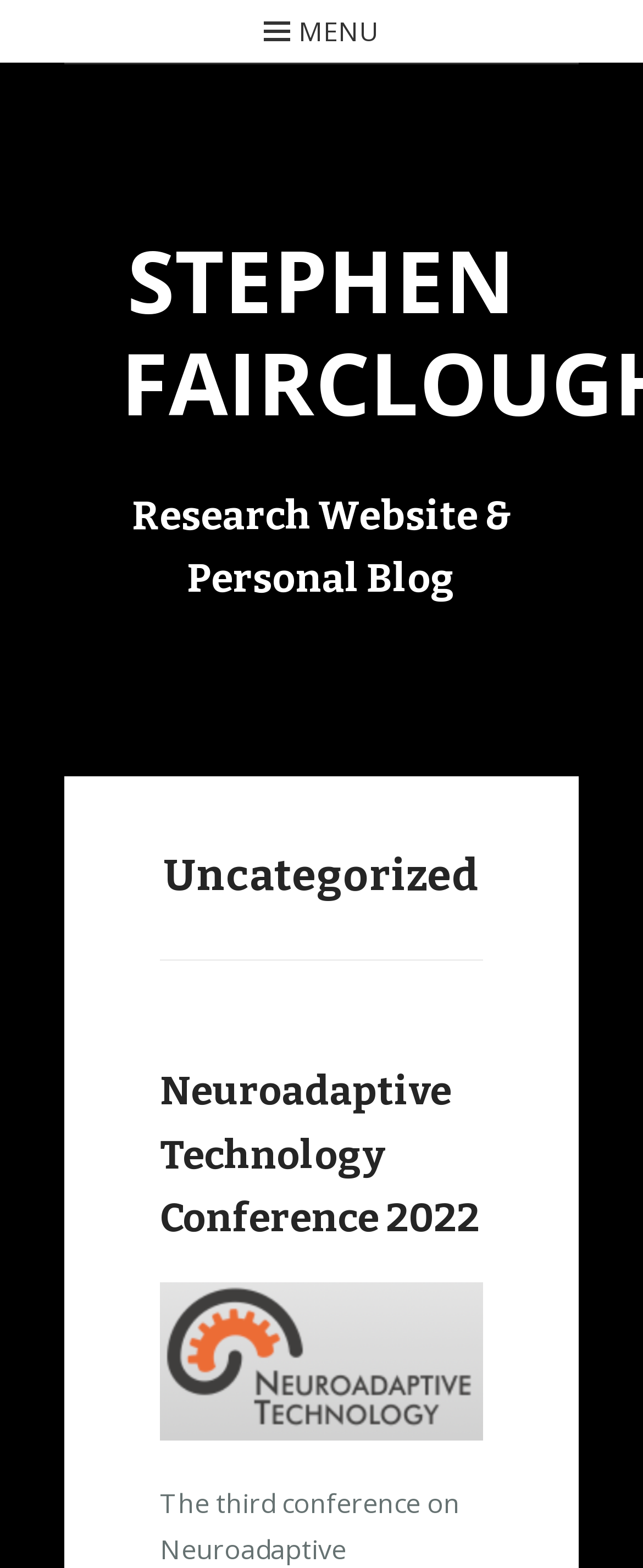How many links are there in the menu?
Answer the question with a detailed explanation, including all necessary information.

I found a link element ' MENU' which has a popup menu, and inside the menu, I only found one link element, so there is only one link in the menu.